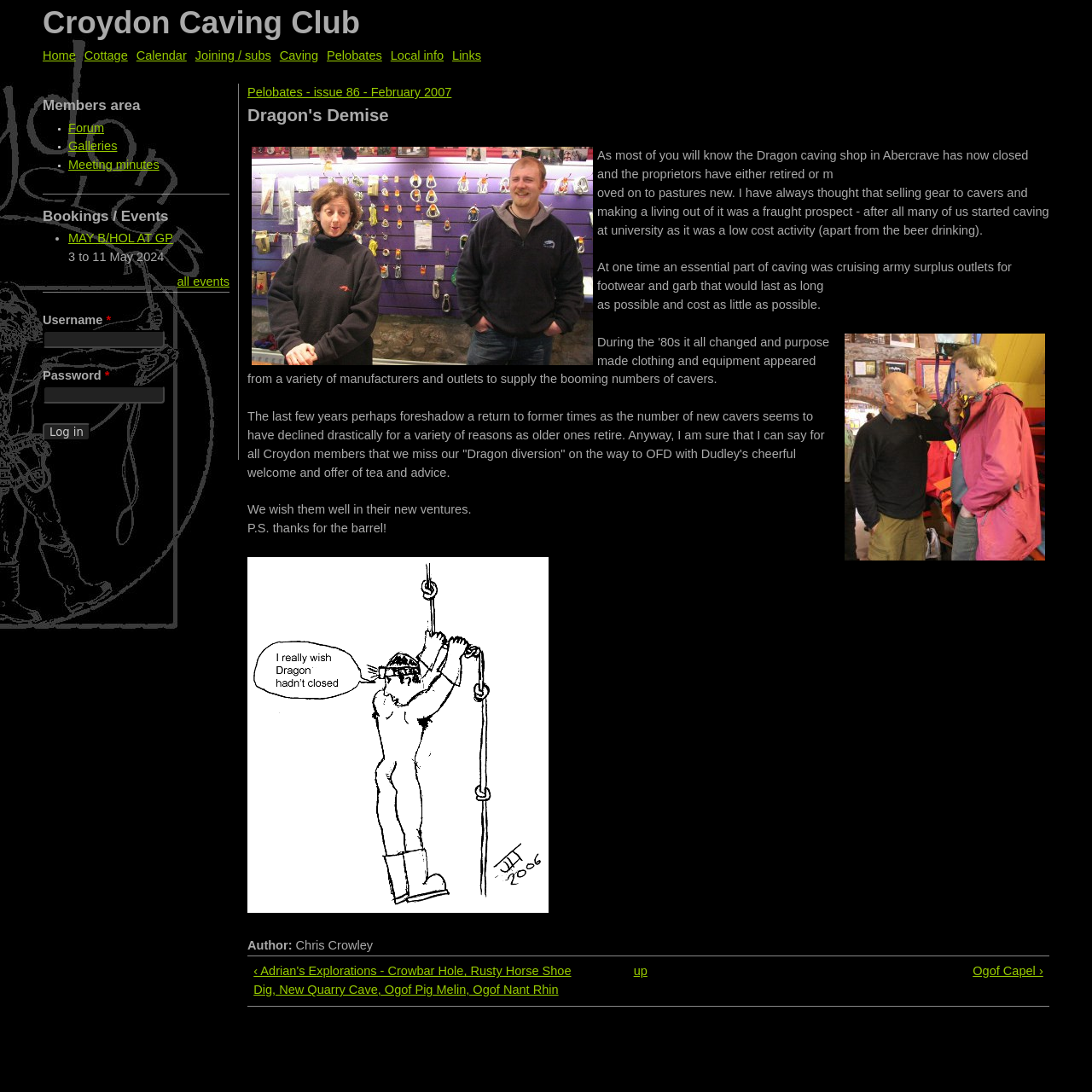Give a short answer using one word or phrase for the question:
What is the title of the article?

Dragon's Demise